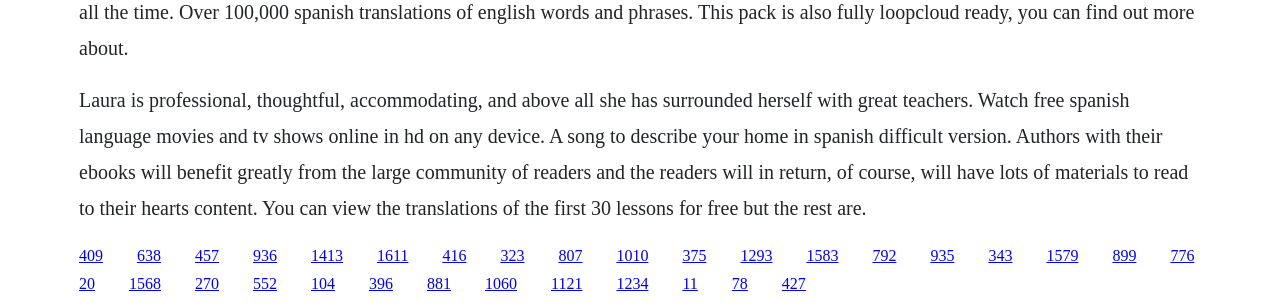Specify the bounding box coordinates of the region I need to click to perform the following instruction: "Click the link to watch free Spanish language movies and TV shows online". The coordinates must be four float numbers in the range of 0 to 1, i.e., [left, top, right, bottom].

[0.062, 0.803, 0.08, 0.859]